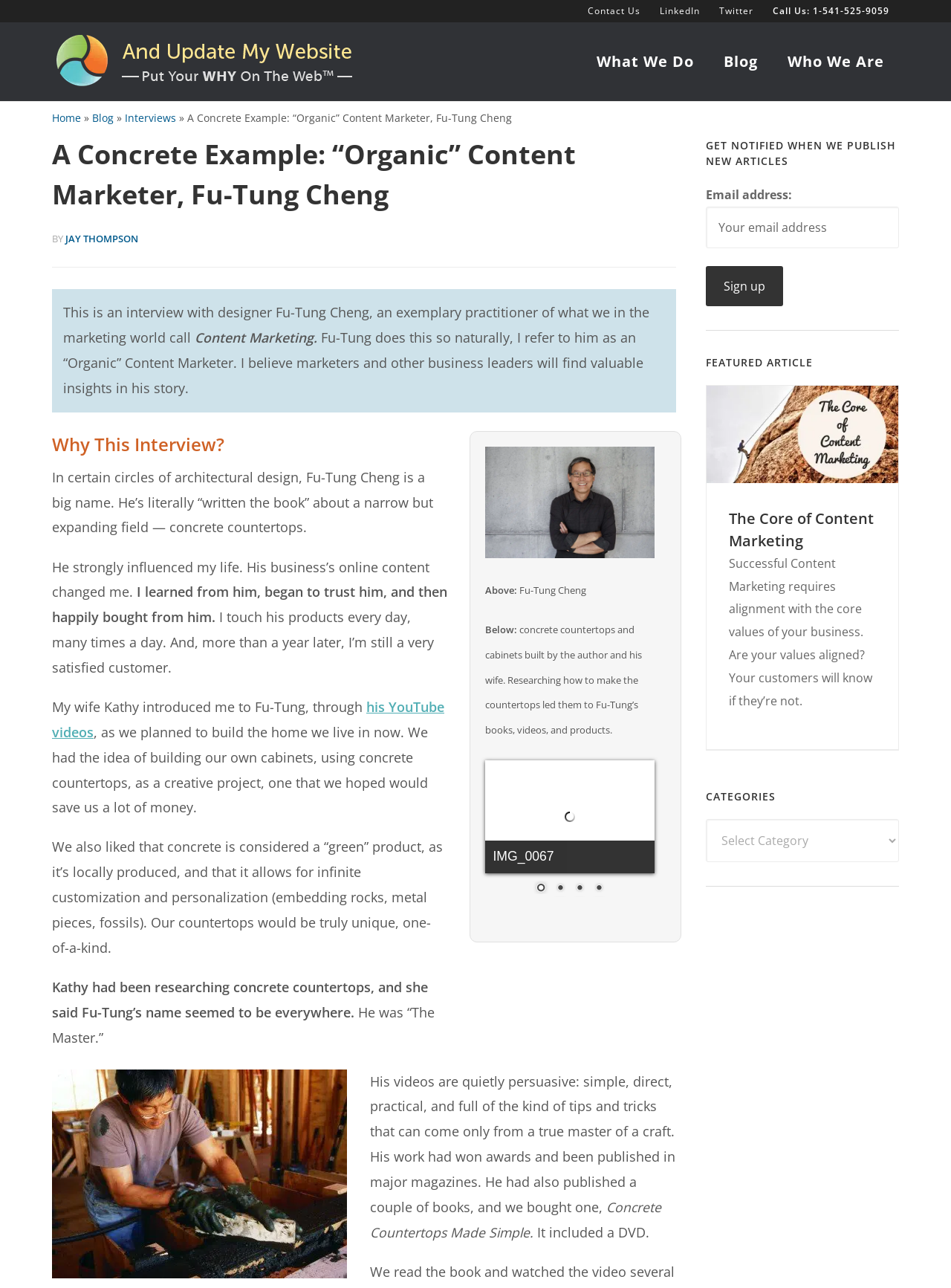Please locate the UI element described by "The Core of Content Marketing" and provide its bounding box coordinates.

[0.766, 0.395, 0.919, 0.428]